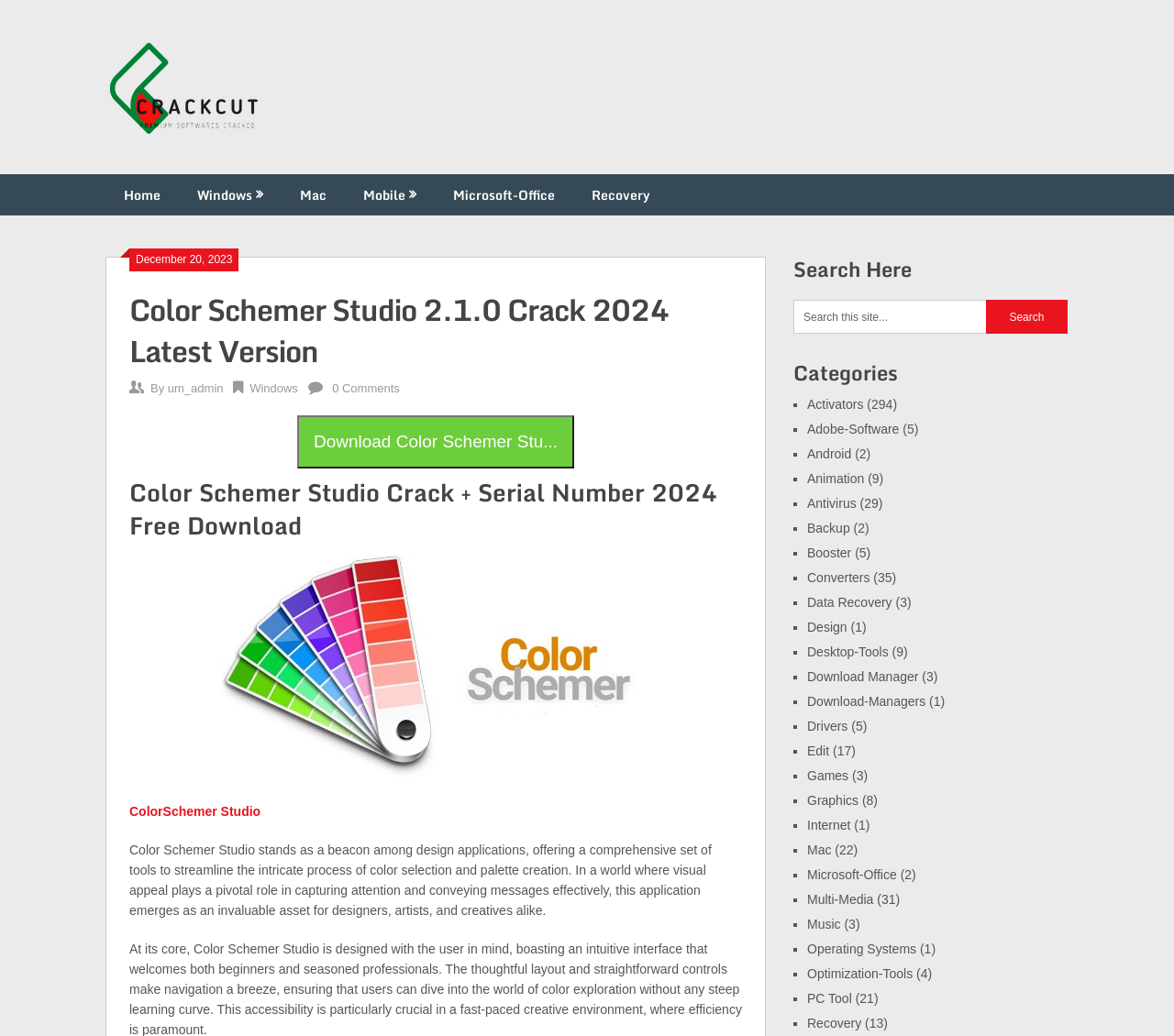Pinpoint the bounding box coordinates of the clickable element to carry out the following instruction: "Search for something in the search bar."

[0.676, 0.289, 0.84, 0.322]